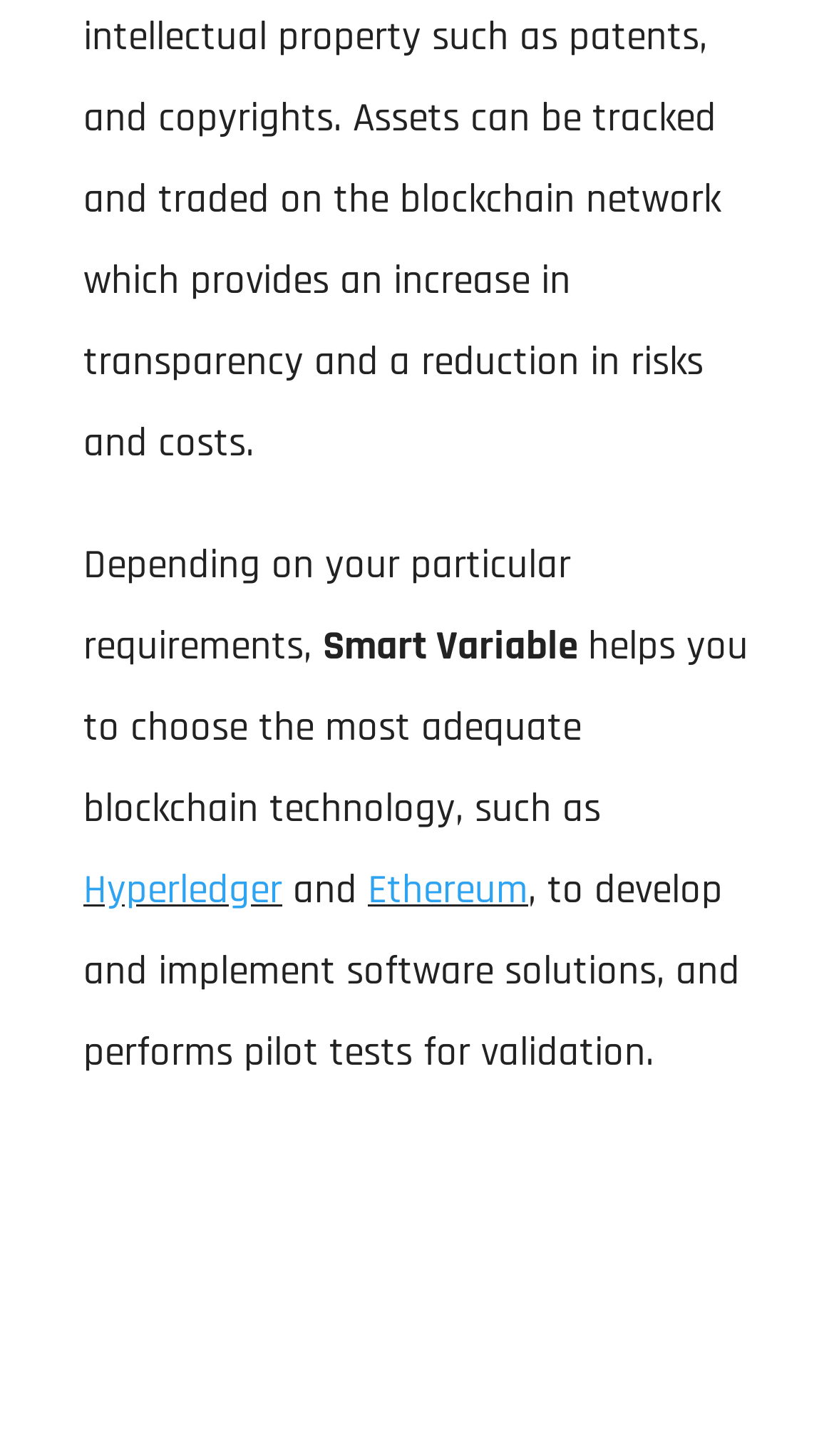What are the blockchain technologies mentioned?
Refer to the image and give a detailed answer to the question.

The webpage mentions two blockchain technologies, Hyperledger and Ethereum, as examples of the most adequate blockchain technologies that Smart Variable can help users choose.